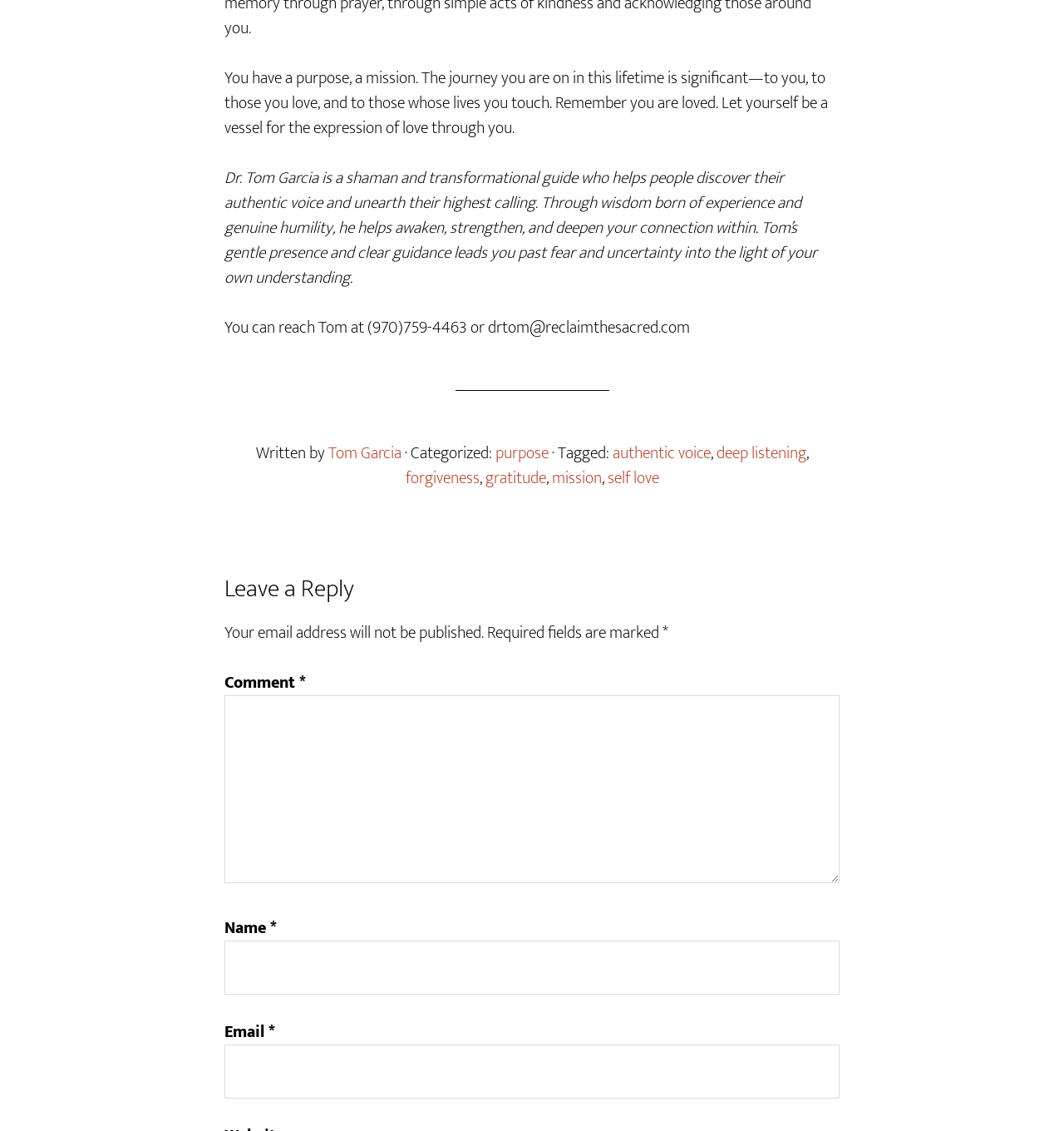Please specify the bounding box coordinates of the clickable section necessary to execute the following command: "Leave a reply".

[0.211, 0.507, 0.789, 0.534]